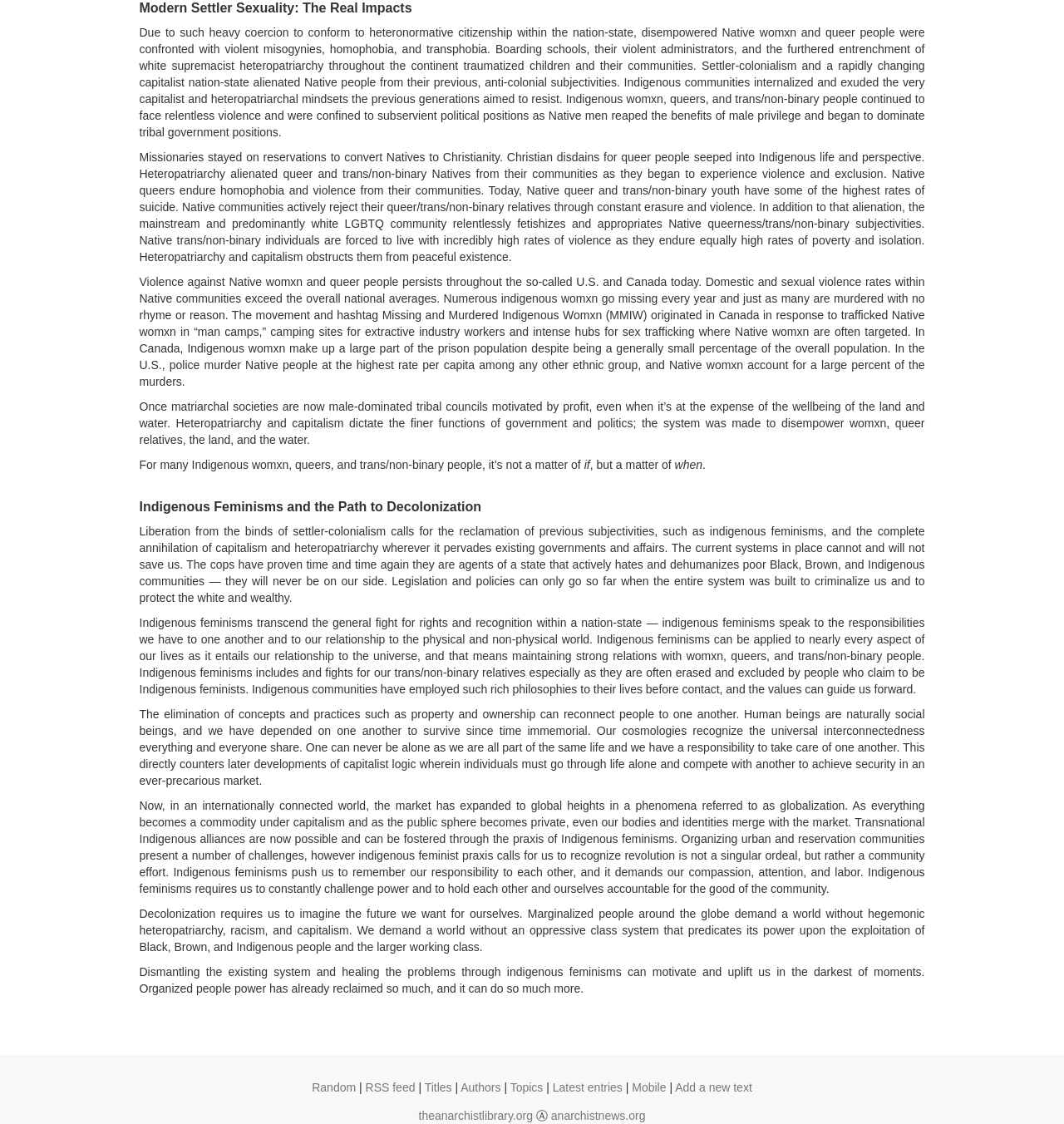Pinpoint the bounding box coordinates for the area that should be clicked to perform the following instruction: "Click on the 'RSS feed' link".

[0.343, 0.961, 0.39, 0.973]